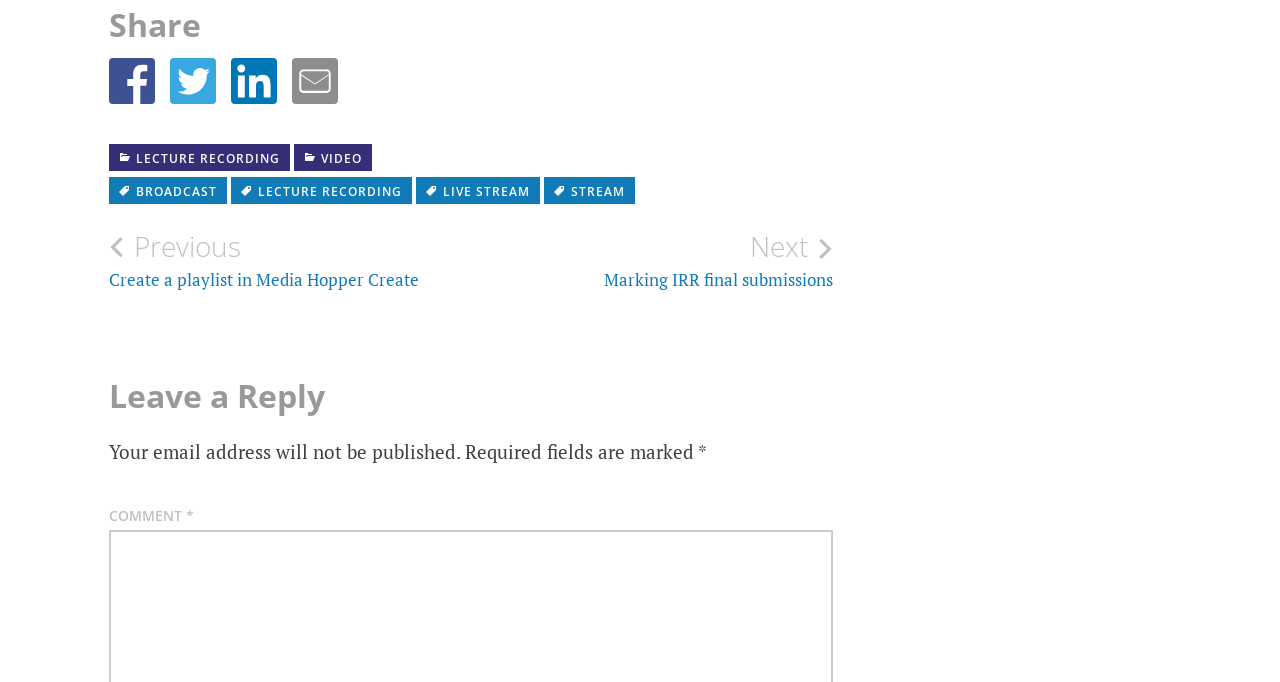What is the purpose of the buttons at the top?
Answer the question in a detailed and comprehensive manner.

The buttons at the top, including 'Share this content on Facebook', 'Share this content on Twitter', 'Share this content on LinkedIn', and 'Email this content', are used to share the content of the webpage on various social media platforms and via email.